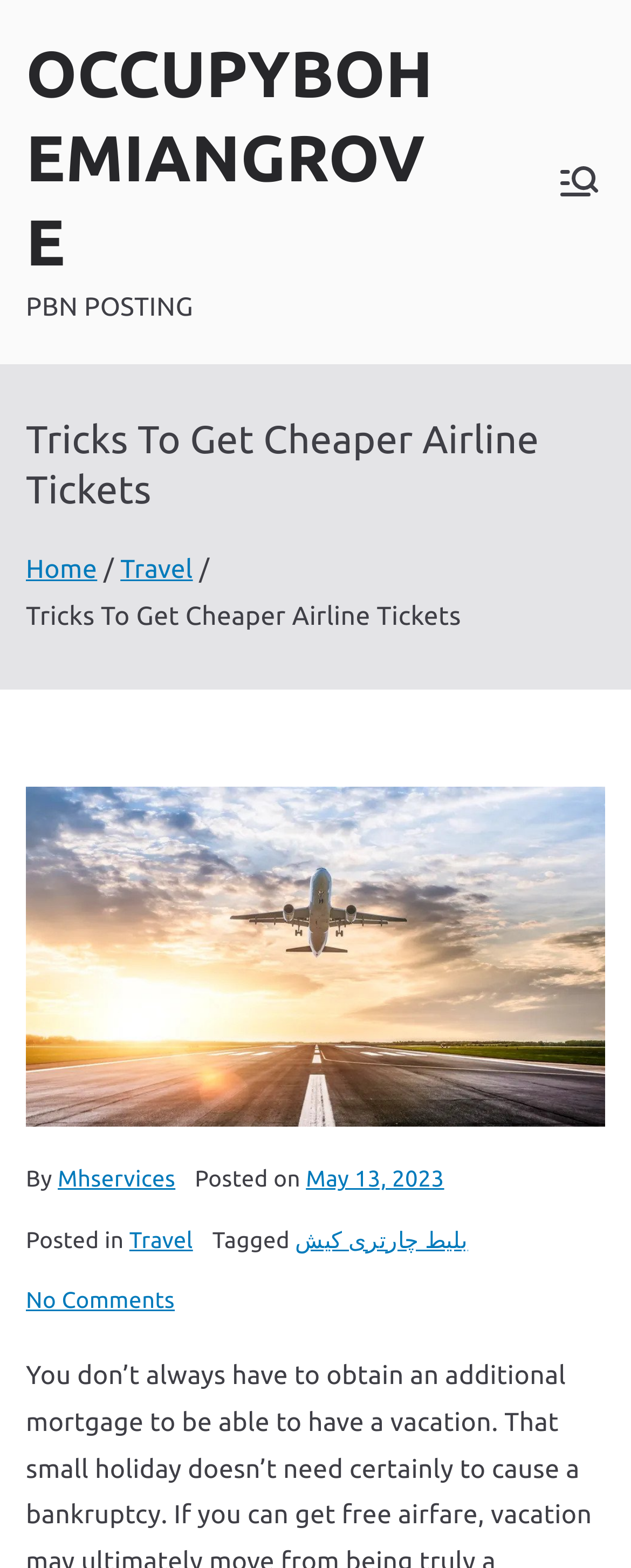Provide the bounding box coordinates for the area that should be clicked to complete the instruction: "Open Primary Menu".

[0.877, 0.102, 0.959, 0.13]